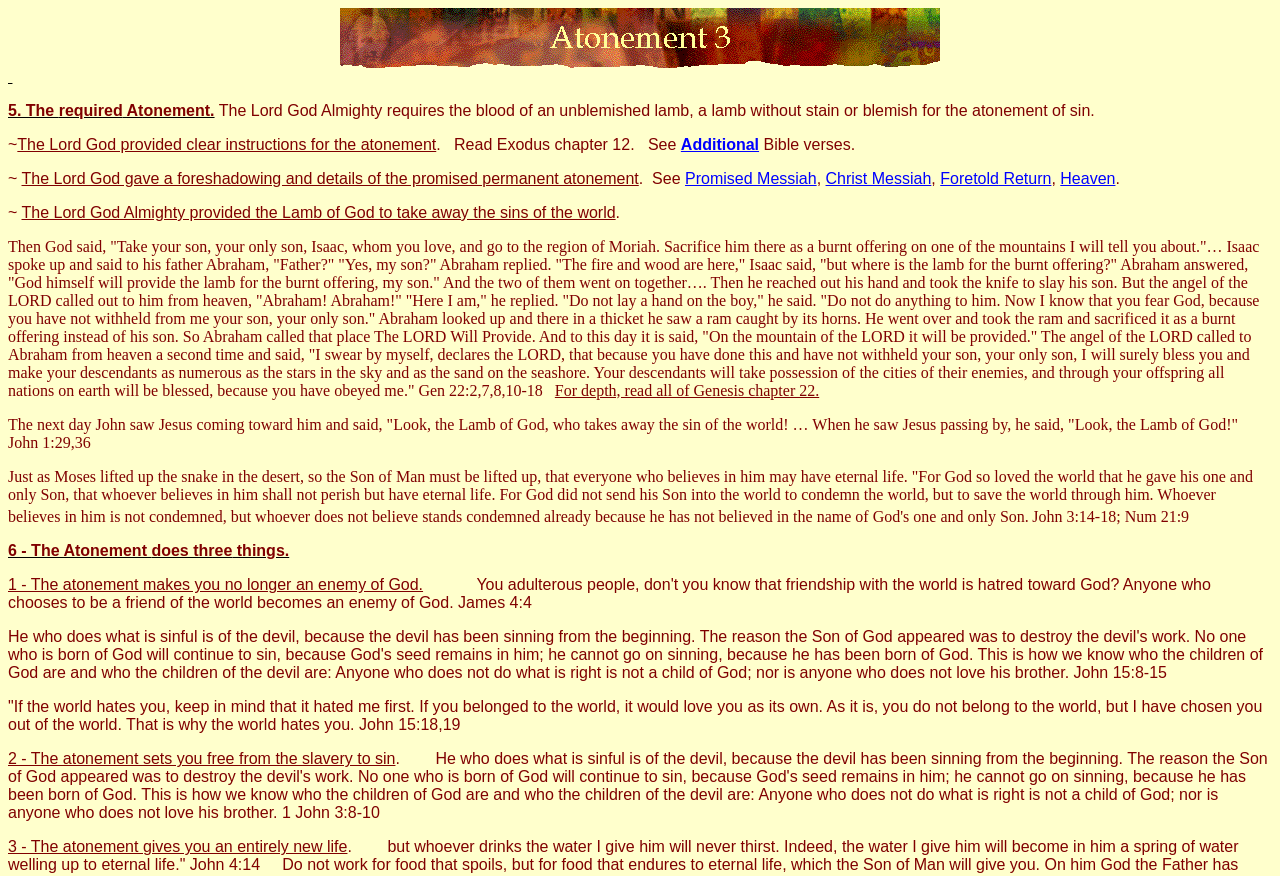Provide the bounding box coordinates of the HTML element this sentence describes: "Heaven". The bounding box coordinates consist of four float numbers between 0 and 1, i.e., [left, top, right, bottom].

[0.828, 0.194, 0.871, 0.213]